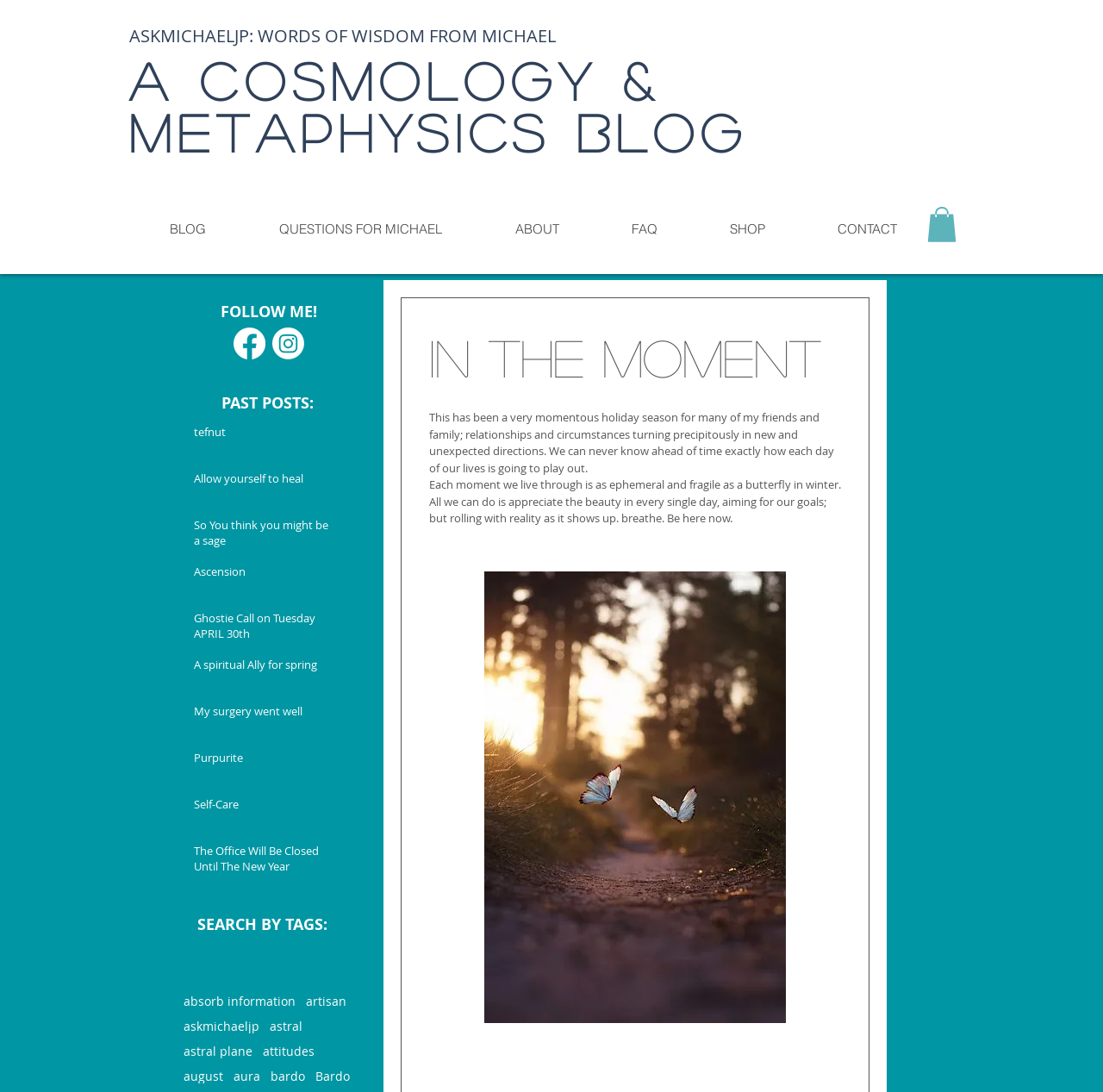Please determine the heading text of this webpage.

In The Moment